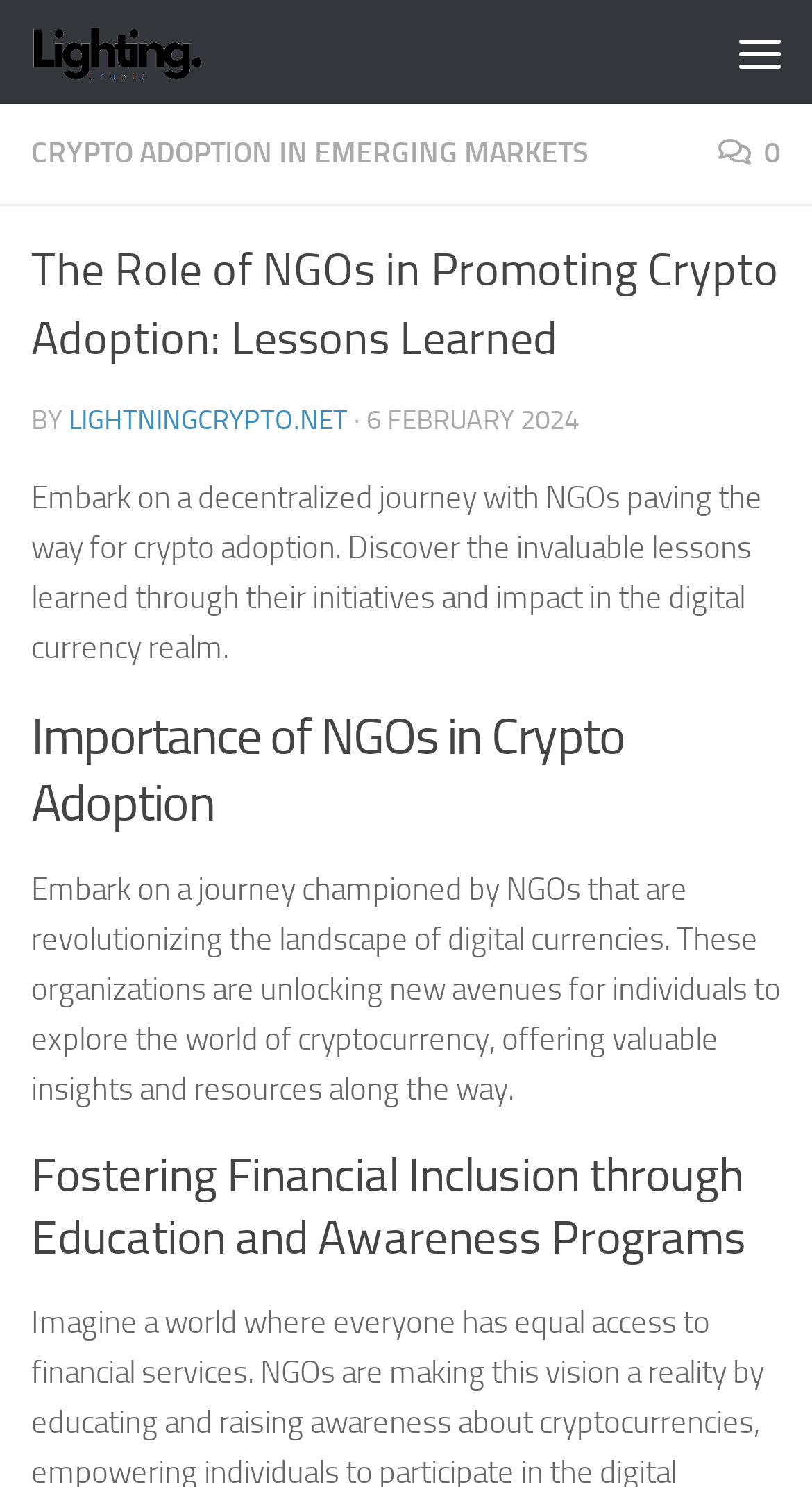Refer to the image and provide an in-depth answer to the question: 
Is the menu button expanded?

I found the answer by examining the button element with the text 'Menu' and the attribute 'expanded: False', which indicates that the menu button is not expanded.